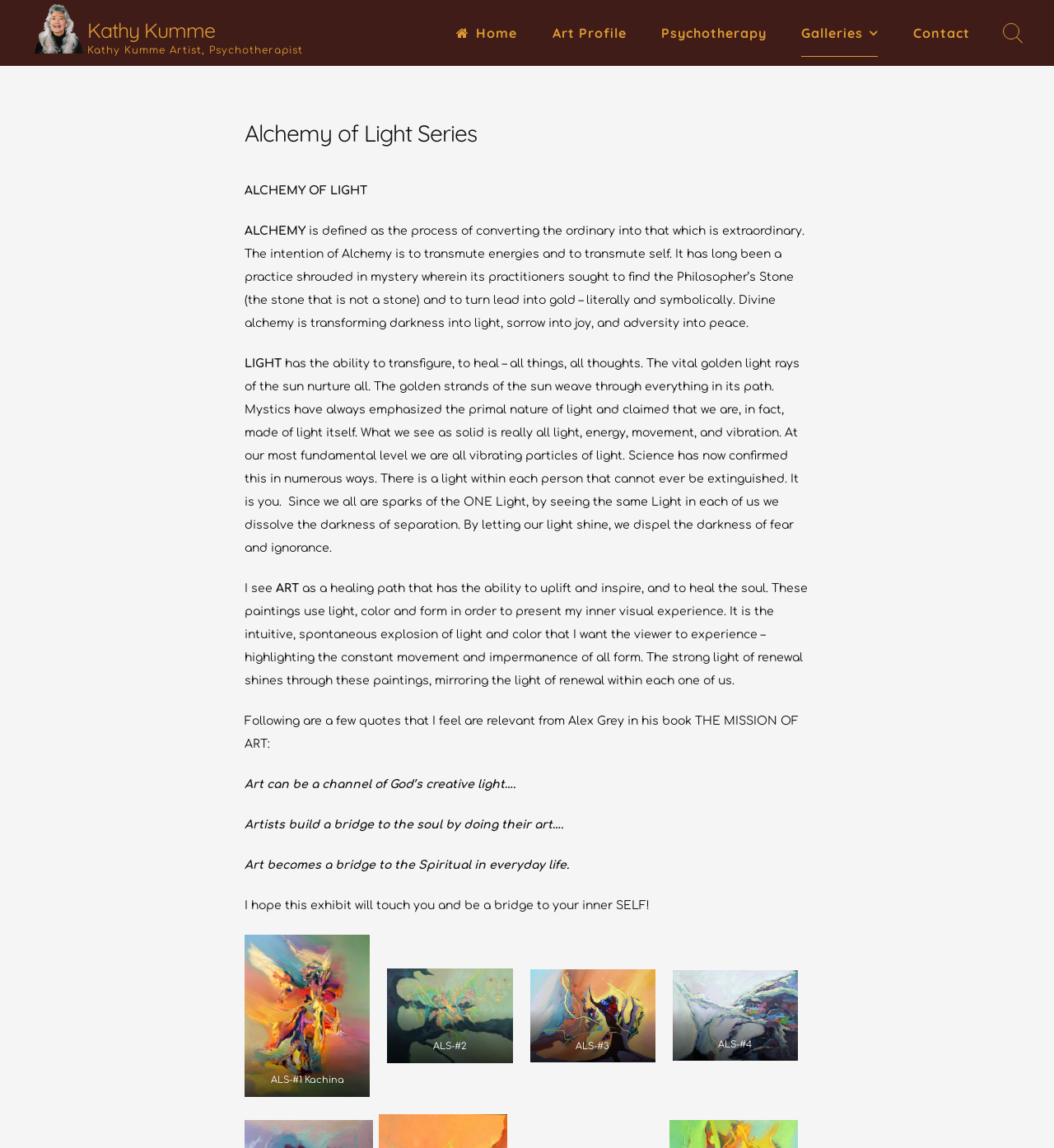Please find the top heading of the webpage and generate its text.

Alchemy of Light Series